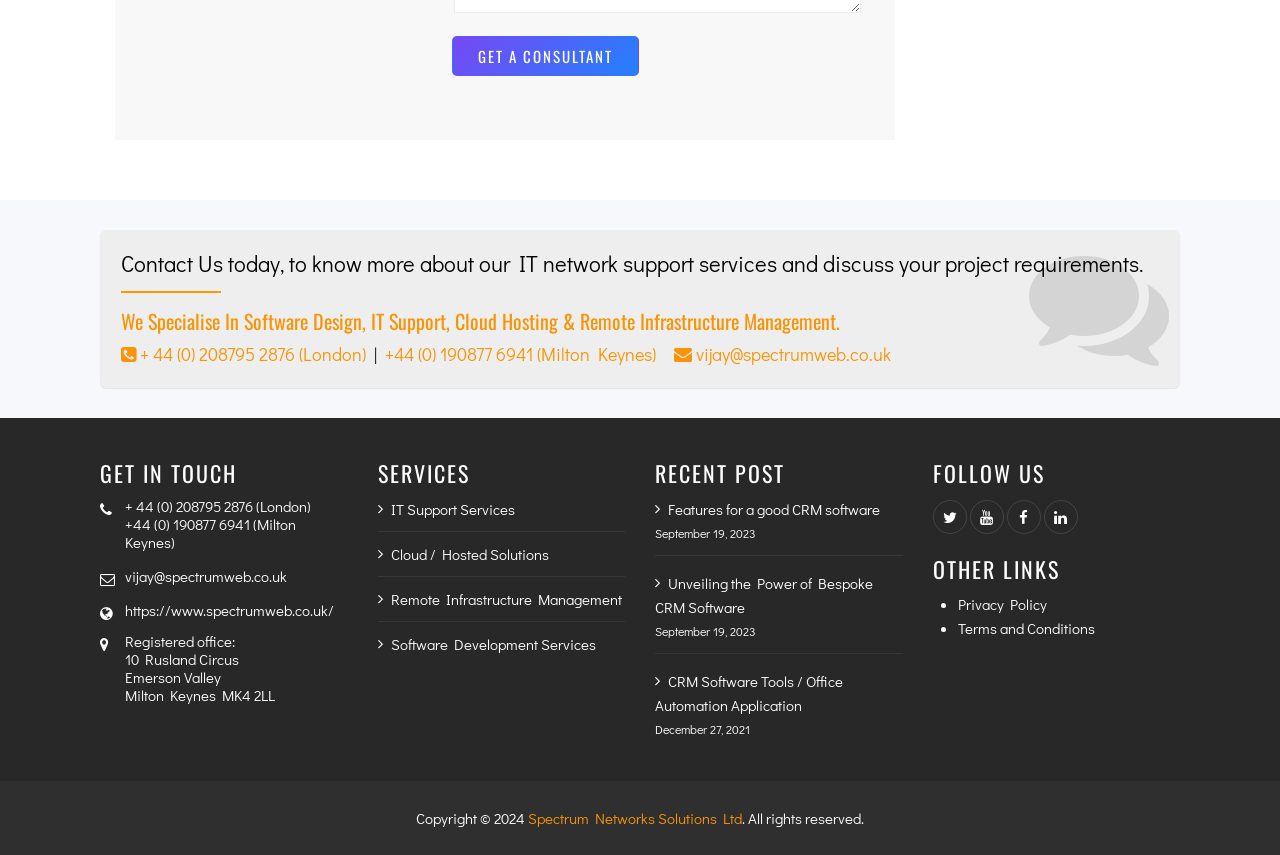Highlight the bounding box of the UI element that corresponds to this description: "https://www.spectrumweb.co.uk/".

[0.098, 0.701, 0.261, 0.725]